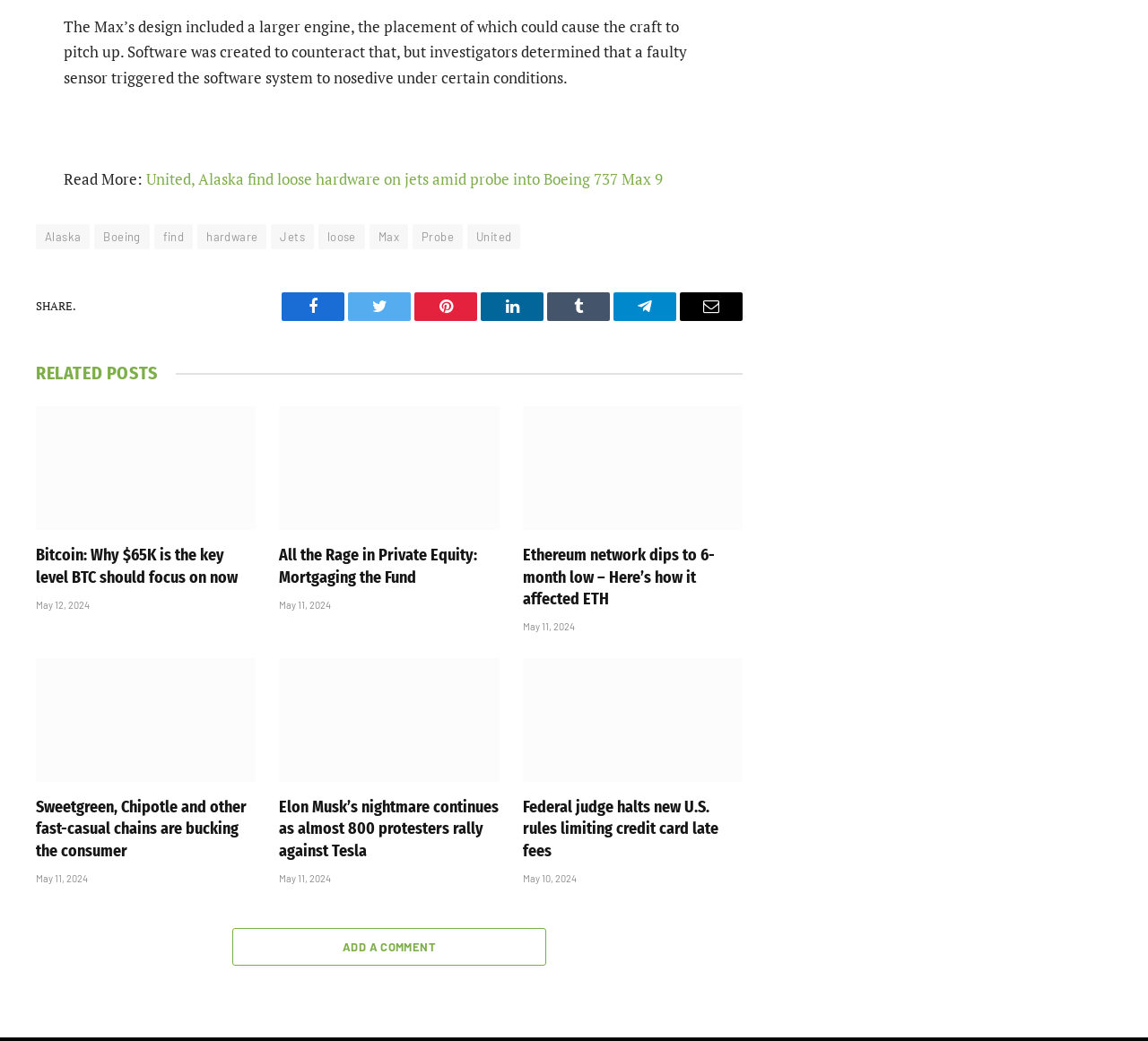Please specify the bounding box coordinates of the region to click in order to perform the following instruction: "Share on Facebook".

[0.245, 0.281, 0.3, 0.308]